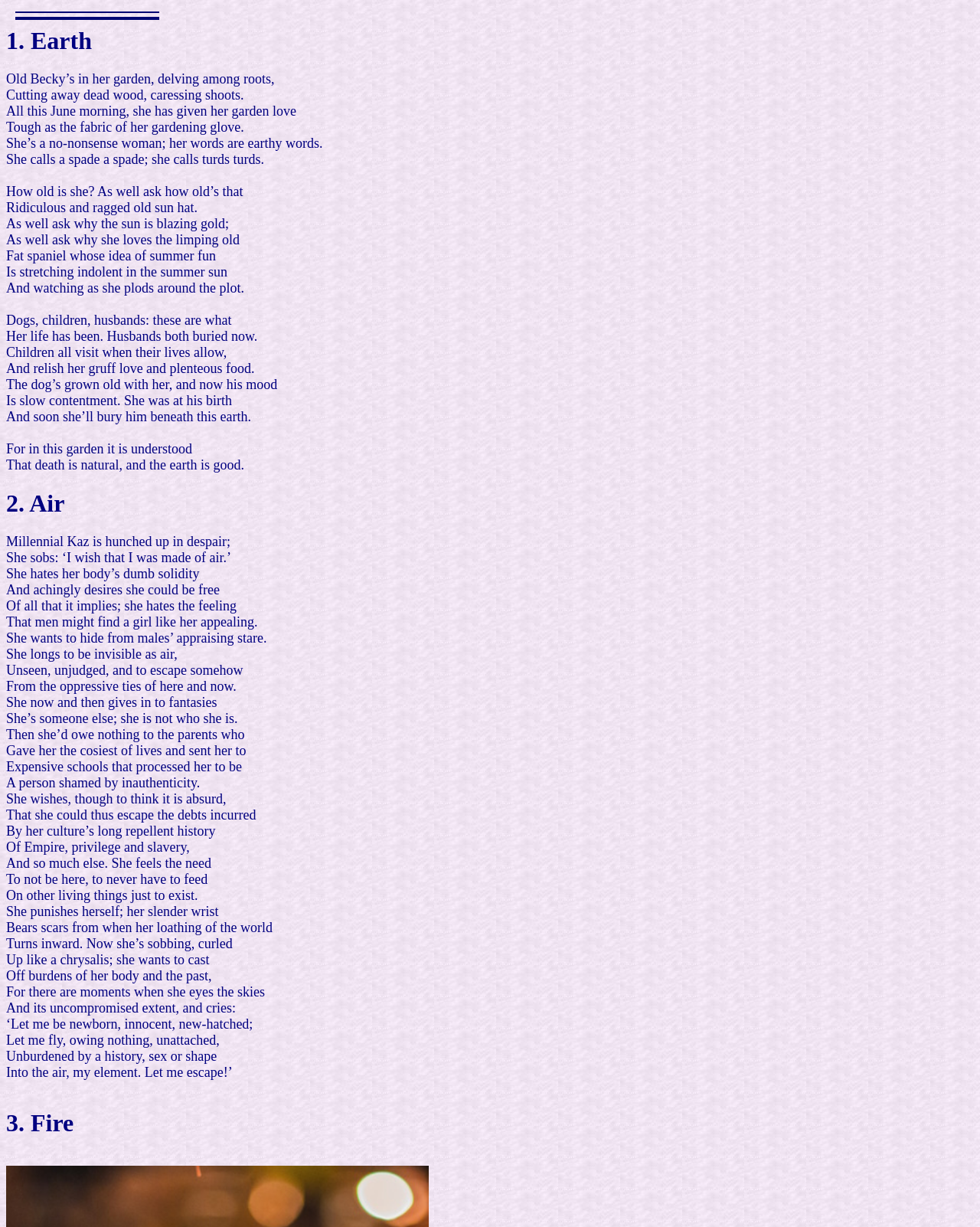Is the speaker of the second poem male or female?
Using the image, answer in one word or phrase.

Female